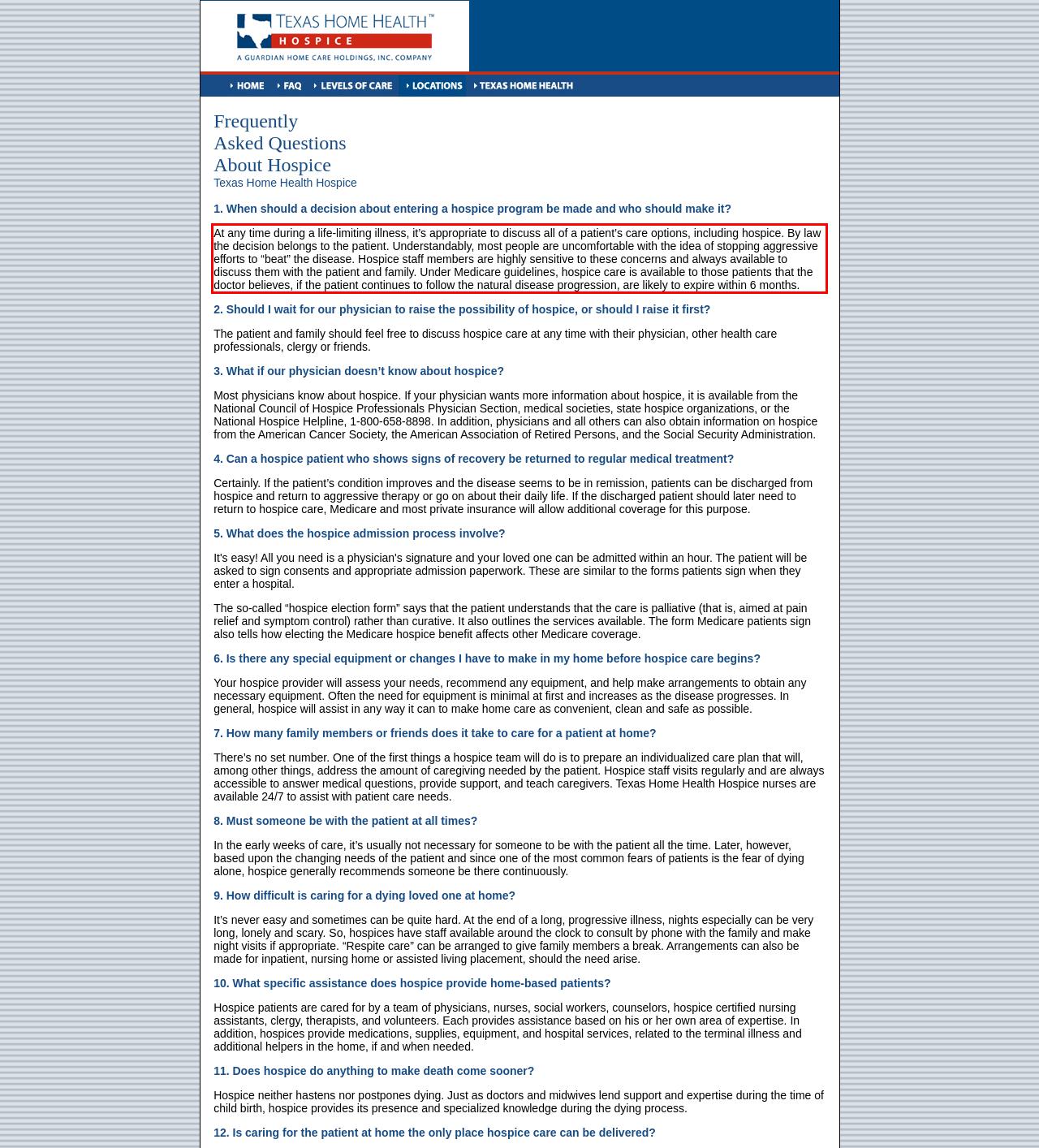Analyze the webpage screenshot and use OCR to recognize the text content in the red bounding box.

At any time during a life-limiting illness, it’s appropriate to discuss all of a patient’s care options, including hospice. By law the decision belongs to the patient. Understandably, most people are uncomfortable with the idea of stopping aggressive efforts to “beat” the disease. Hospice staff members are highly sensitive to these concerns and always available to discuss them with the patient and family. Under Medicare guidelines, hospice care is available to those patients that the doctor believes, if the patient continues to follow the natural disease progression, are likely to expire within 6 months.